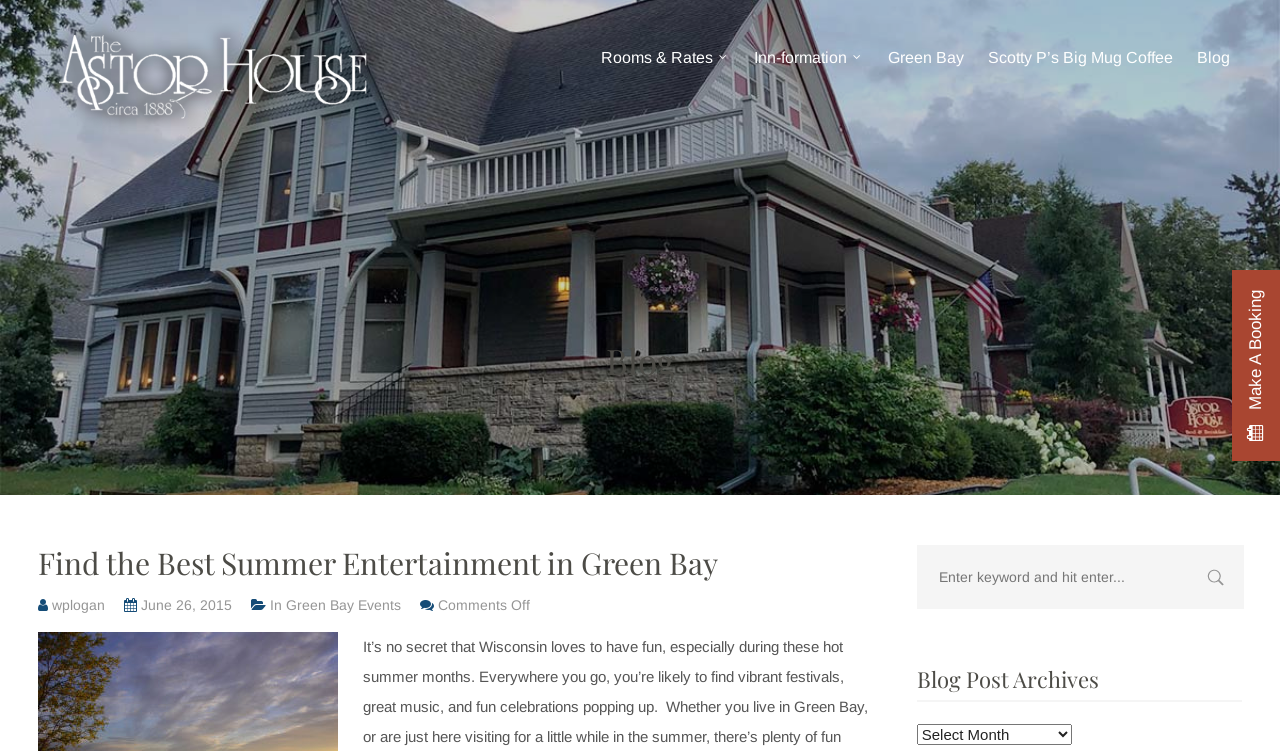Specify the bounding box coordinates of the element's area that should be clicked to execute the given instruction: "Search for something". The coordinates should be four float numbers between 0 and 1, i.e., [left, top, right, bottom].

[0.716, 0.726, 0.972, 0.811]